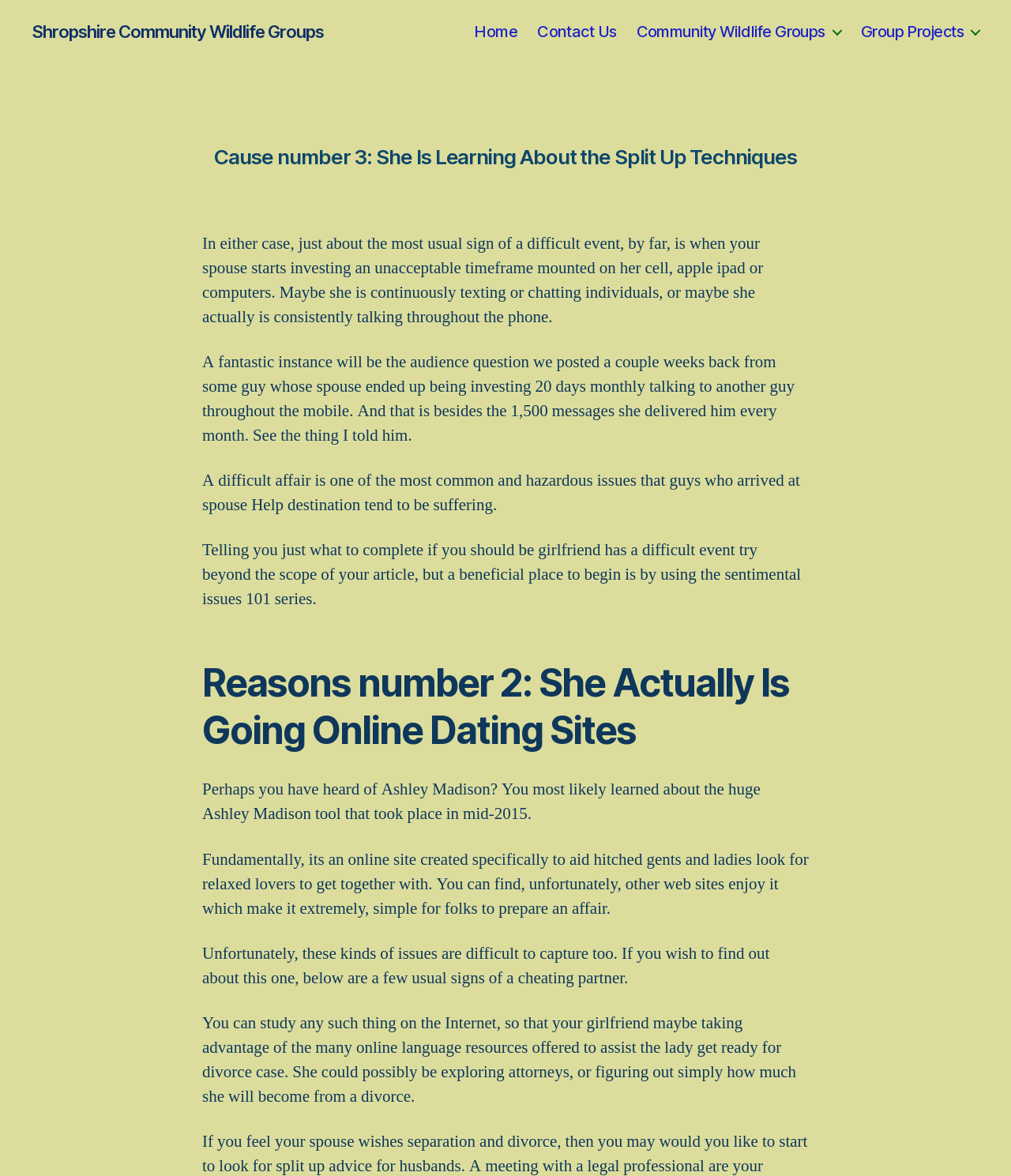What is the topic of the article?
Answer the question with detailed information derived from the image.

I inferred the topic by reading the static text elements which describe signs of a difficult event, such as a spouse spending too much time on their phone or computer, and online dating sites.